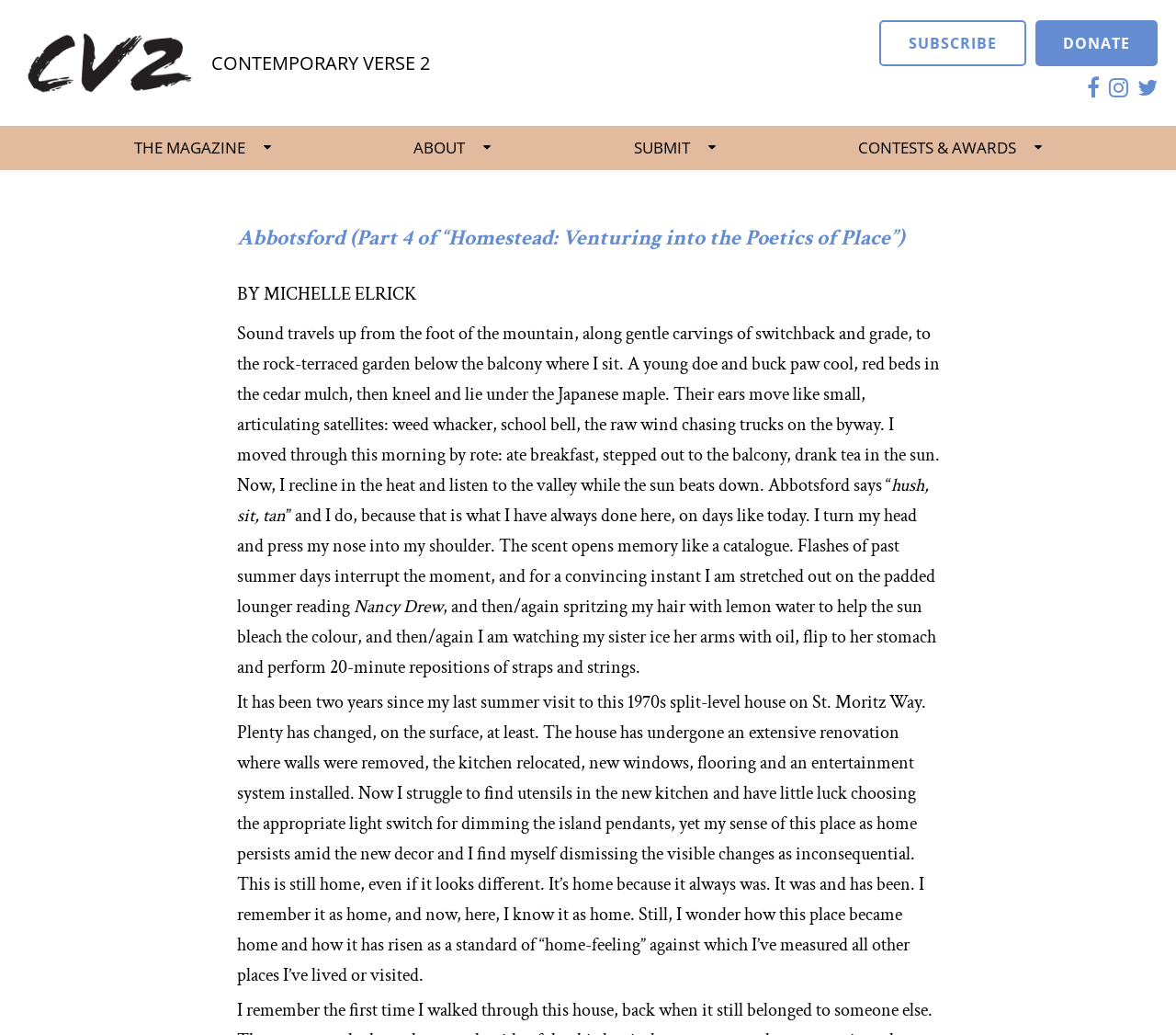Respond to the following question using a concise word or phrase: 
What is the name of the book mentioned in the poem?

Nancy Drew